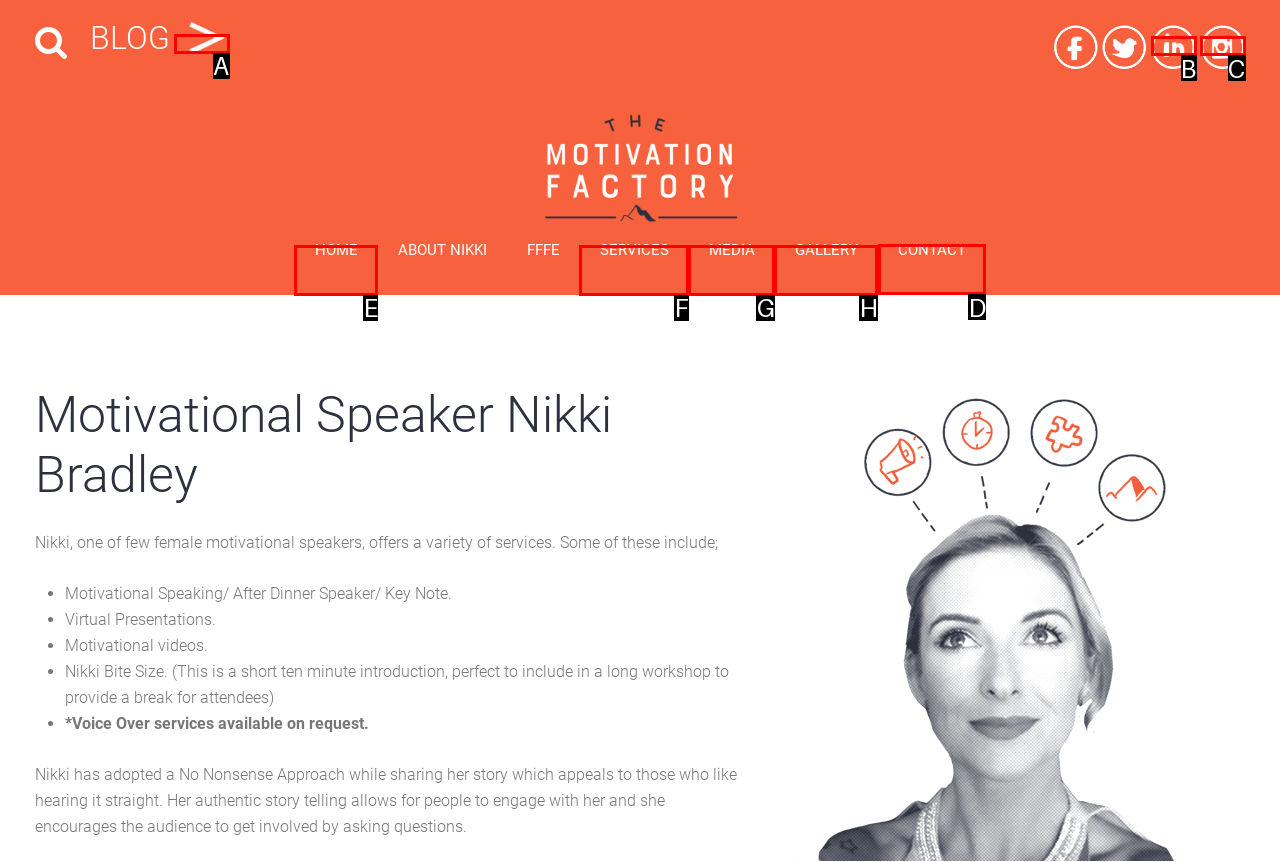Find the HTML element to click in order to complete this task: contact Nikki
Answer with the letter of the correct option.

D